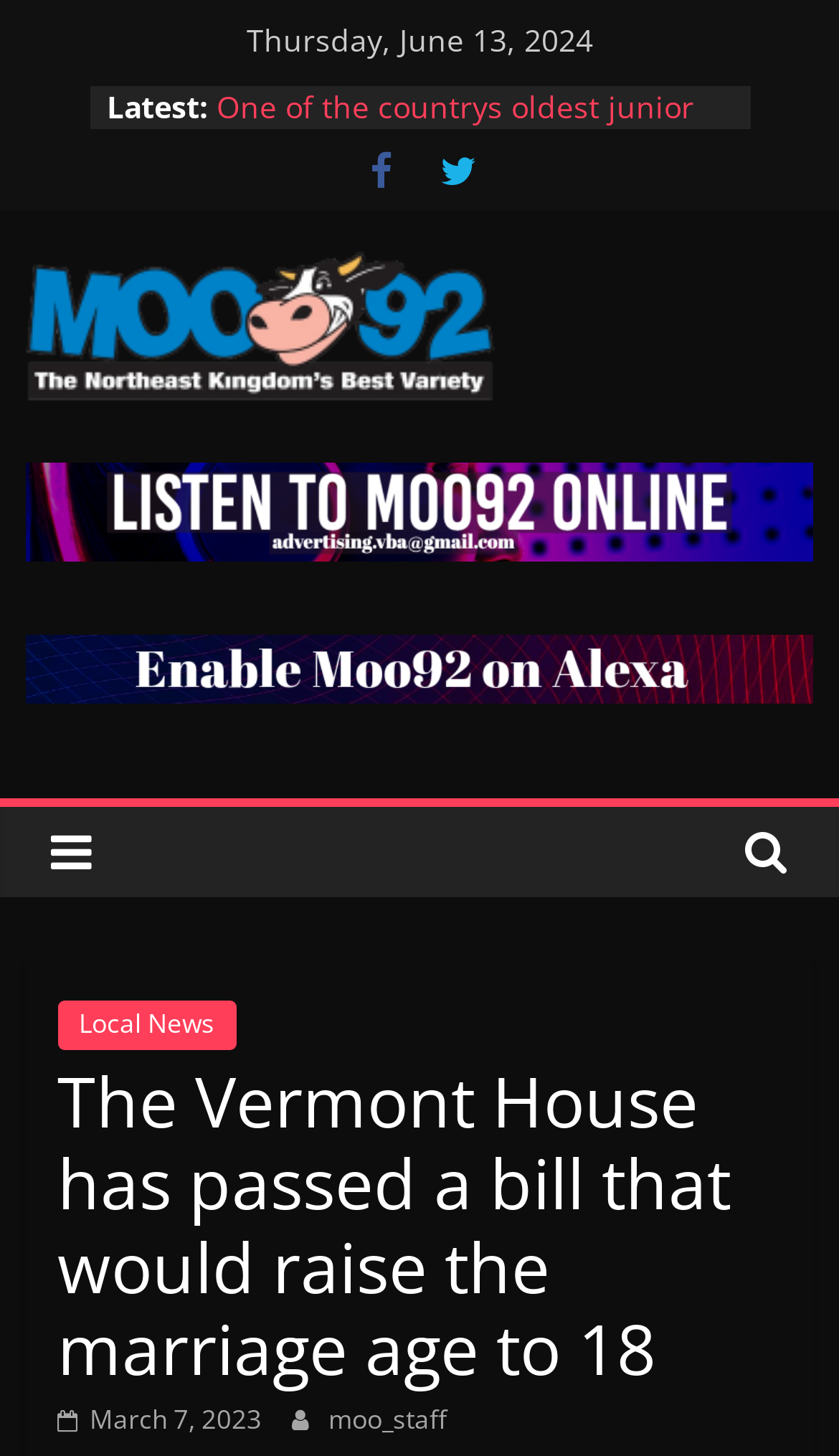Find the UI element described as: "Local News" and predict its bounding box coordinates. Ensure the coordinates are four float numbers between 0 and 1, [left, top, right, bottom].

[0.068, 0.687, 0.281, 0.721]